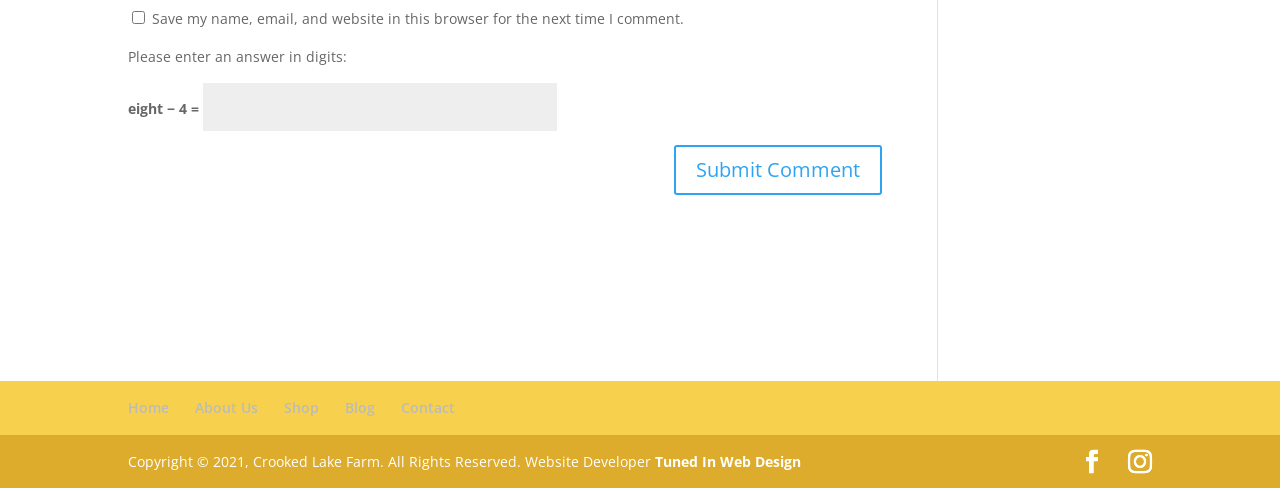Identify the bounding box coordinates for the UI element described as: "name="submit" value="Submit Comment"". The coordinates should be provided as four floats between 0 and 1: [left, top, right, bottom].

[0.527, 0.297, 0.689, 0.399]